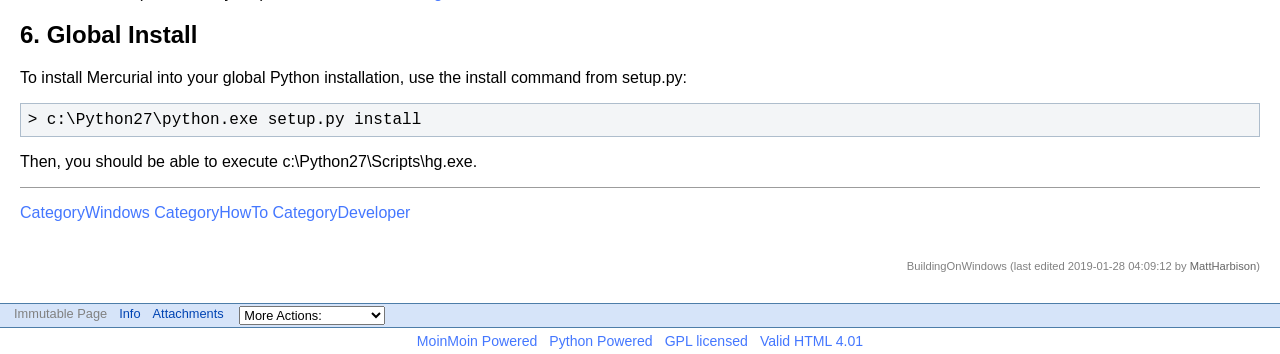Determine the bounding box coordinates for the UI element described. Format the coordinates as (top-left x, top-left y, bottom-right x, bottom-right y) and ensure all values are between 0 and 1. Element description: Politics

None